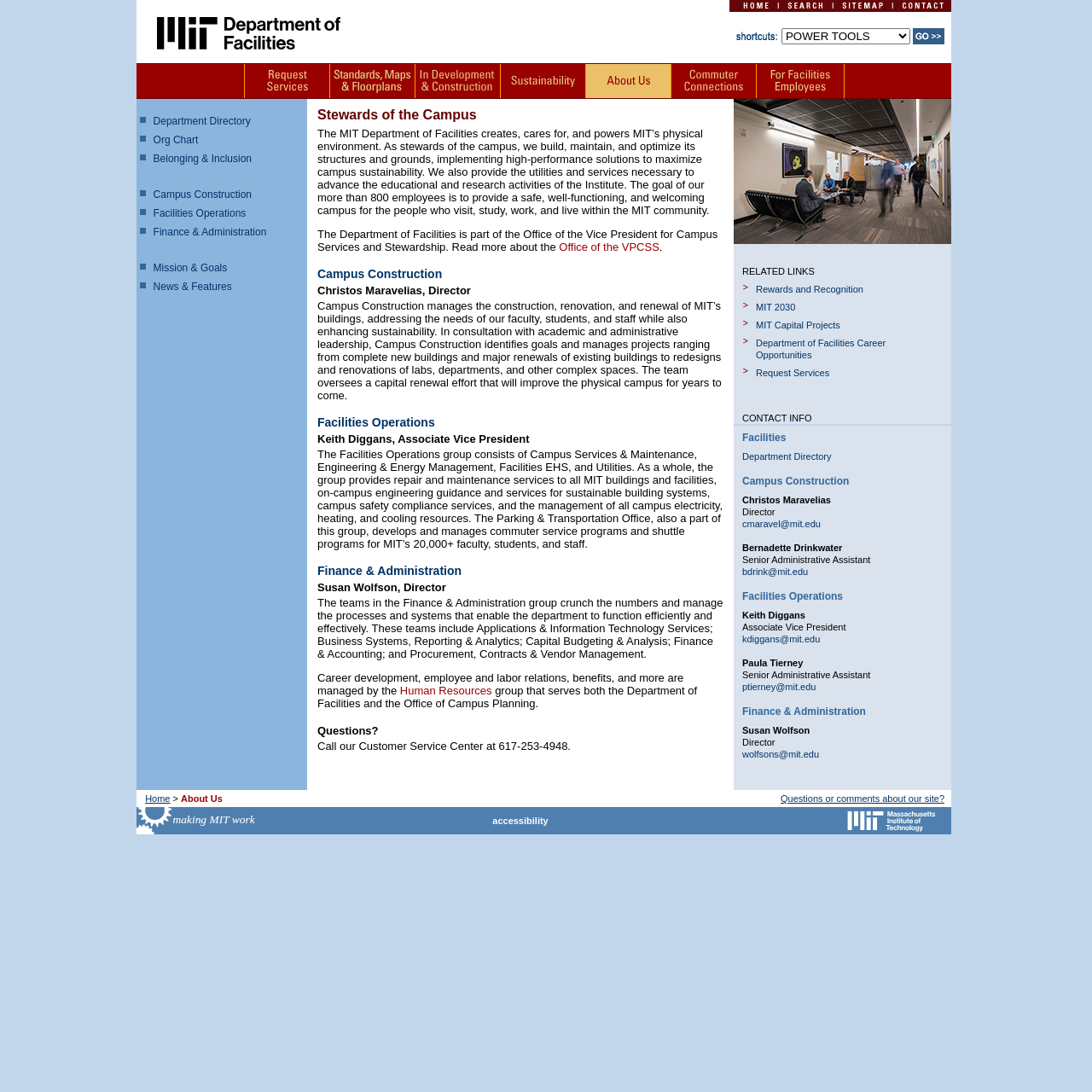What is the 'About Us' section about?
Carefully analyze the image and provide a thorough answer to the question.

The 'About Us' link is located in the navigation menu, along with other links related to facilities management. The presence of this link suggests that it is intended to provide information about the facilities department, such as its mission, goals, and personnel. Therefore, it is likely that the 'About Us' section is about providing information about the facilities department.